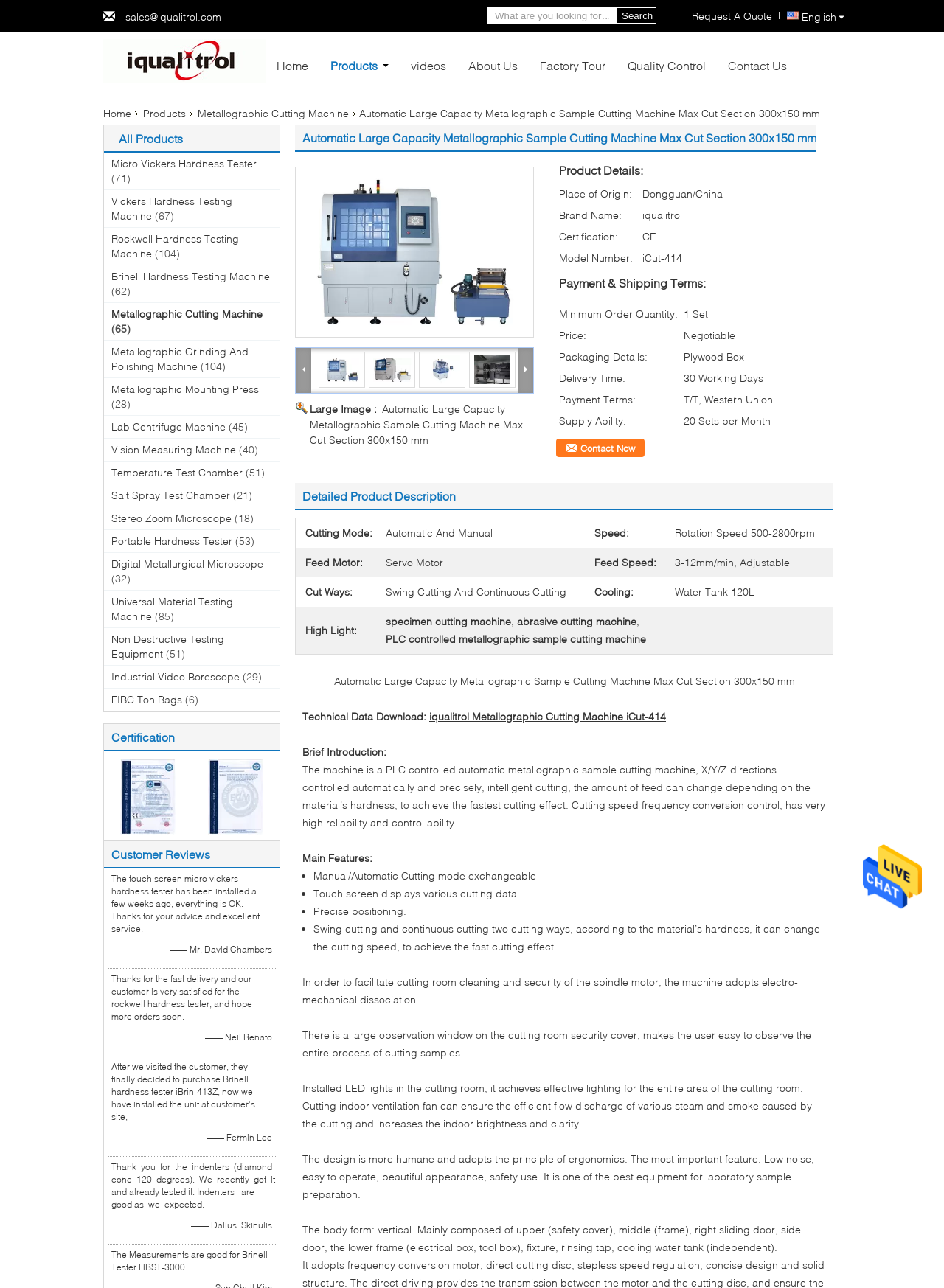Identify the bounding box coordinates of the element to click to follow this instruction: 'Contact us'. Ensure the coordinates are four float values between 0 and 1, provided as [left, top, right, bottom].

[0.771, 0.045, 0.834, 0.056]